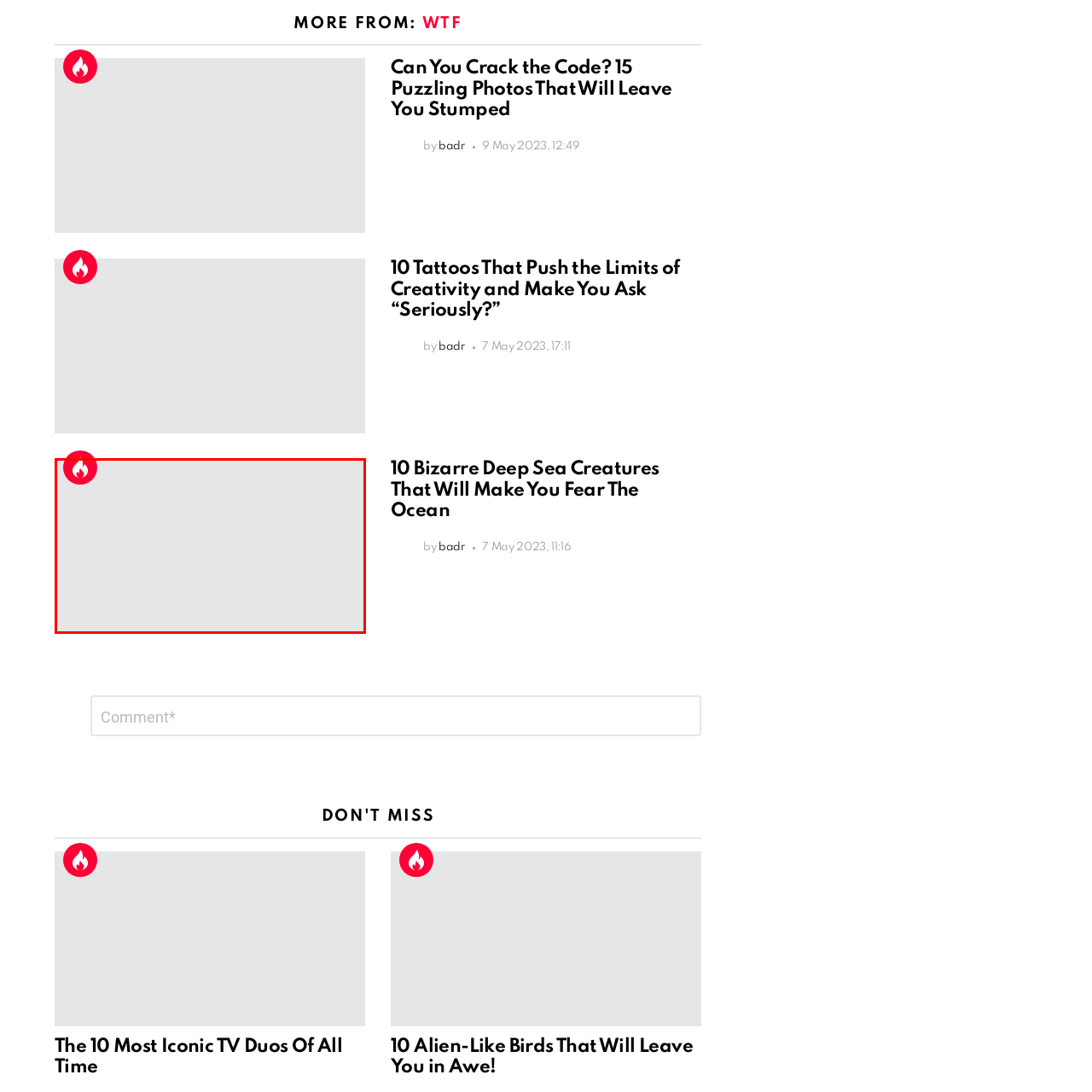Who is the author of the article?
Take a close look at the image highlighted by the red bounding box and answer the question thoroughly based on the details you see.

The author of the article is mentioned in the caption as 'badr', who published the article on May 7, 2023.